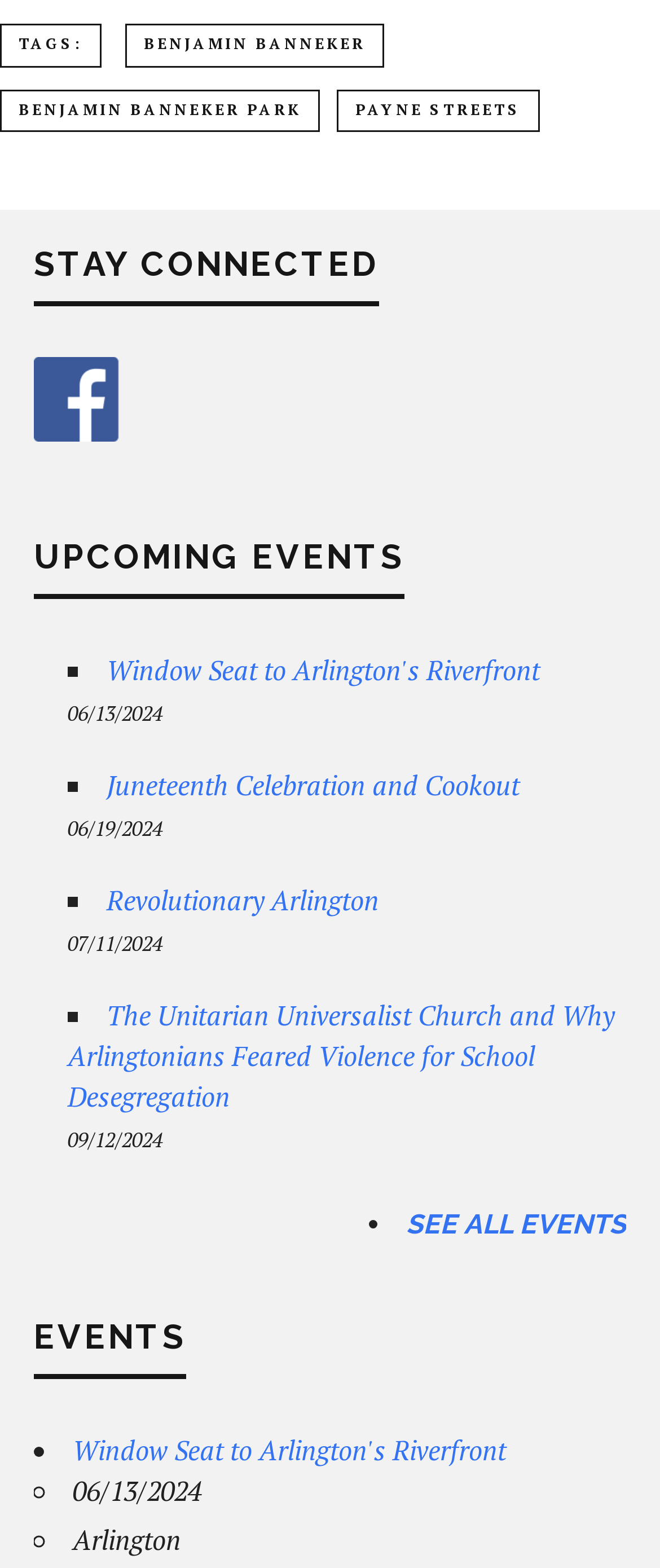Please identify the bounding box coordinates of the element's region that needs to be clicked to fulfill the following instruction: "click on the link to BENJAMIN BANNEKER". The bounding box coordinates should consist of four float numbers between 0 and 1, i.e., [left, top, right, bottom].

[0.19, 0.015, 0.582, 0.043]